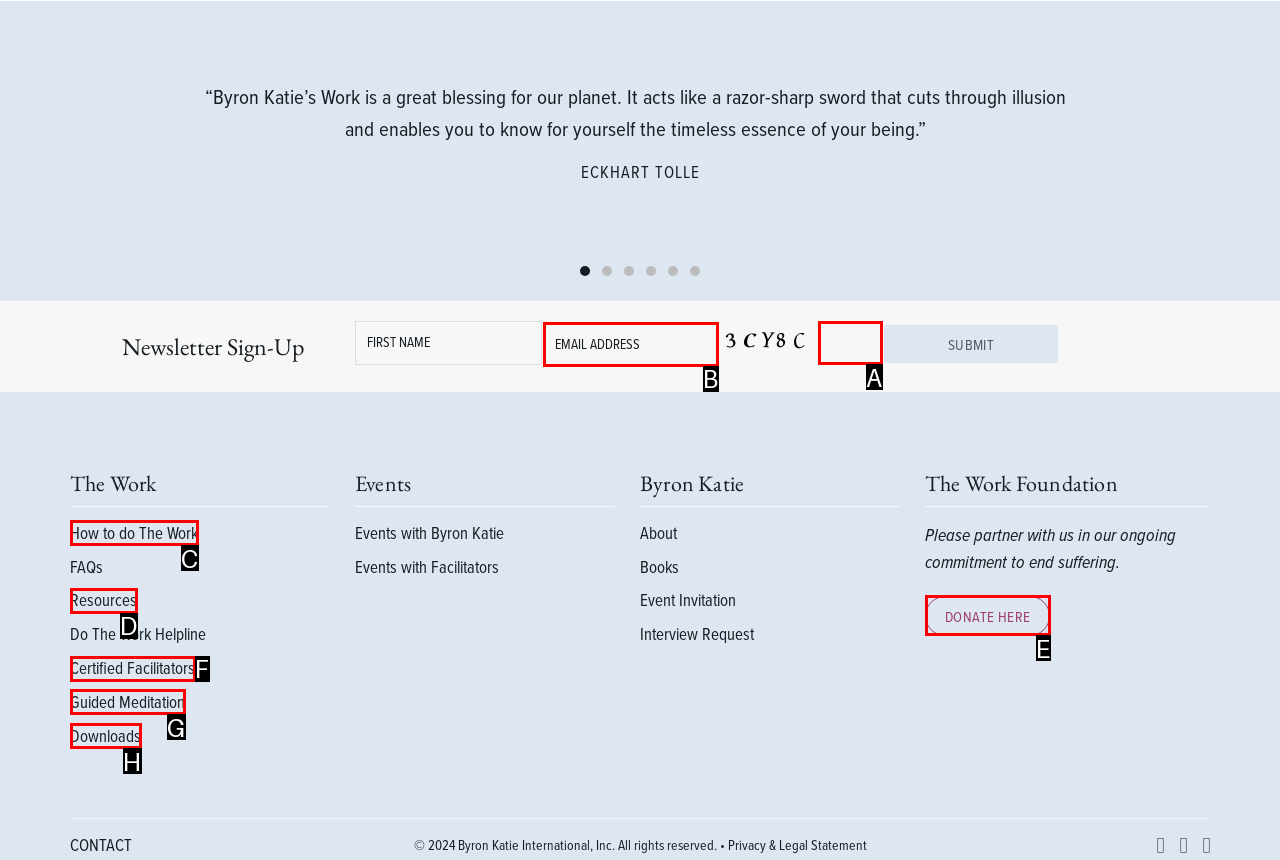Choose the option that best matches the description: How to do The Work
Indicate the letter of the matching option directly.

C